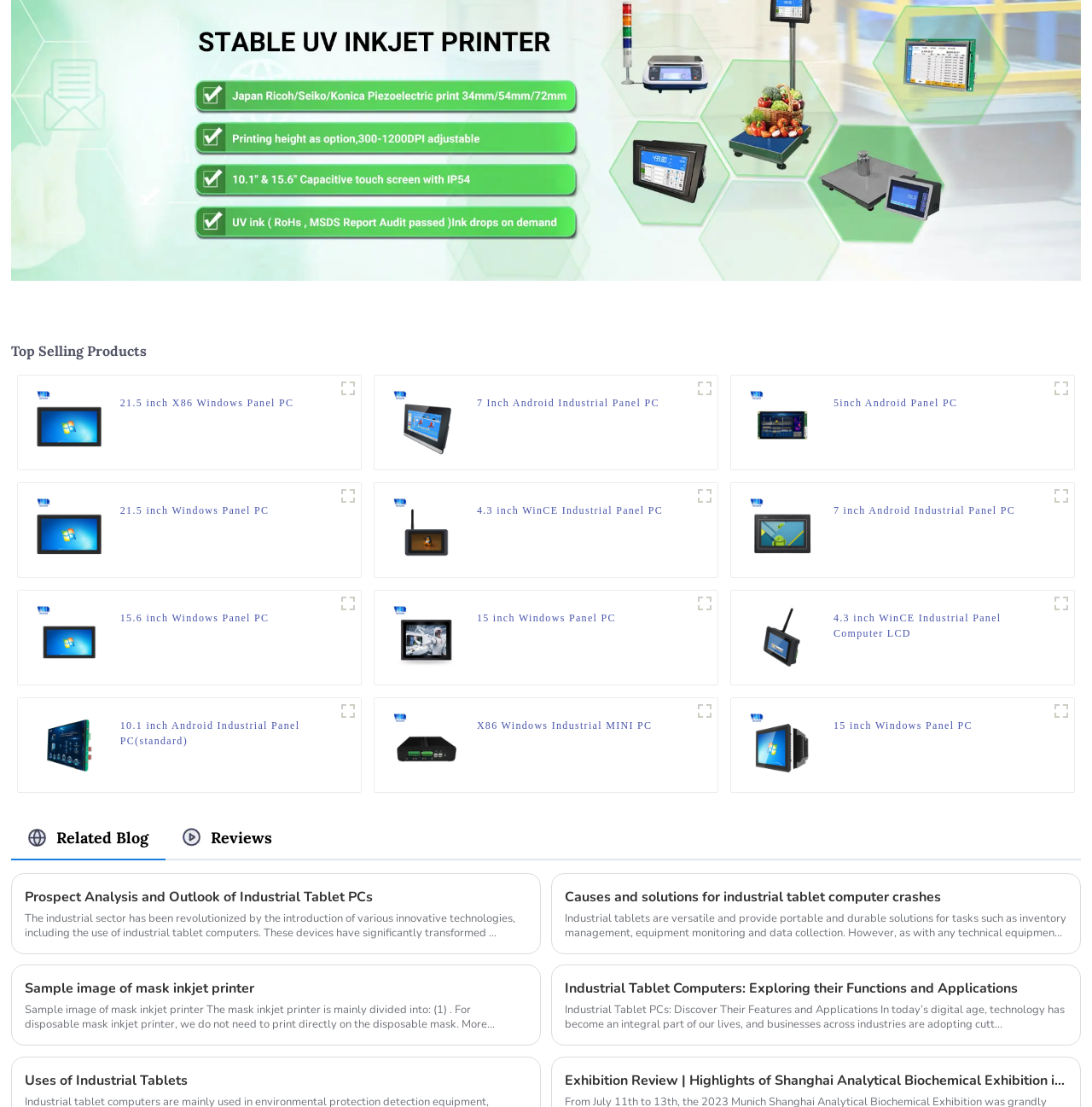Answer the question below using just one word or a short phrase: 
What is the title of the webpage section?

Top Selling Products